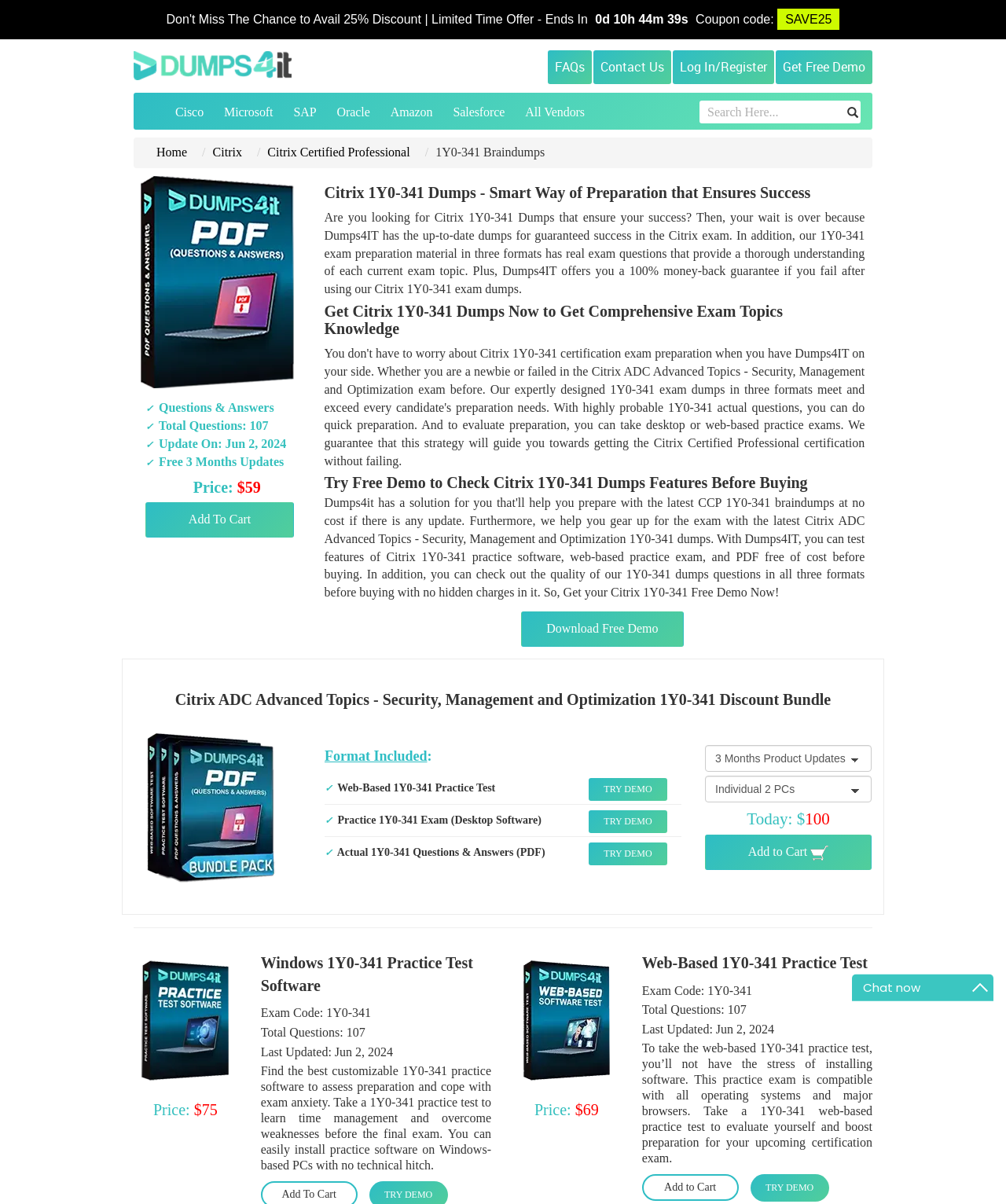Predict the bounding box coordinates of the UI element that matches this description: "Log In/Register". The coordinates should be in the format [left, top, right, bottom] with each value between 0 and 1.

[0.671, 0.042, 0.767, 0.07]